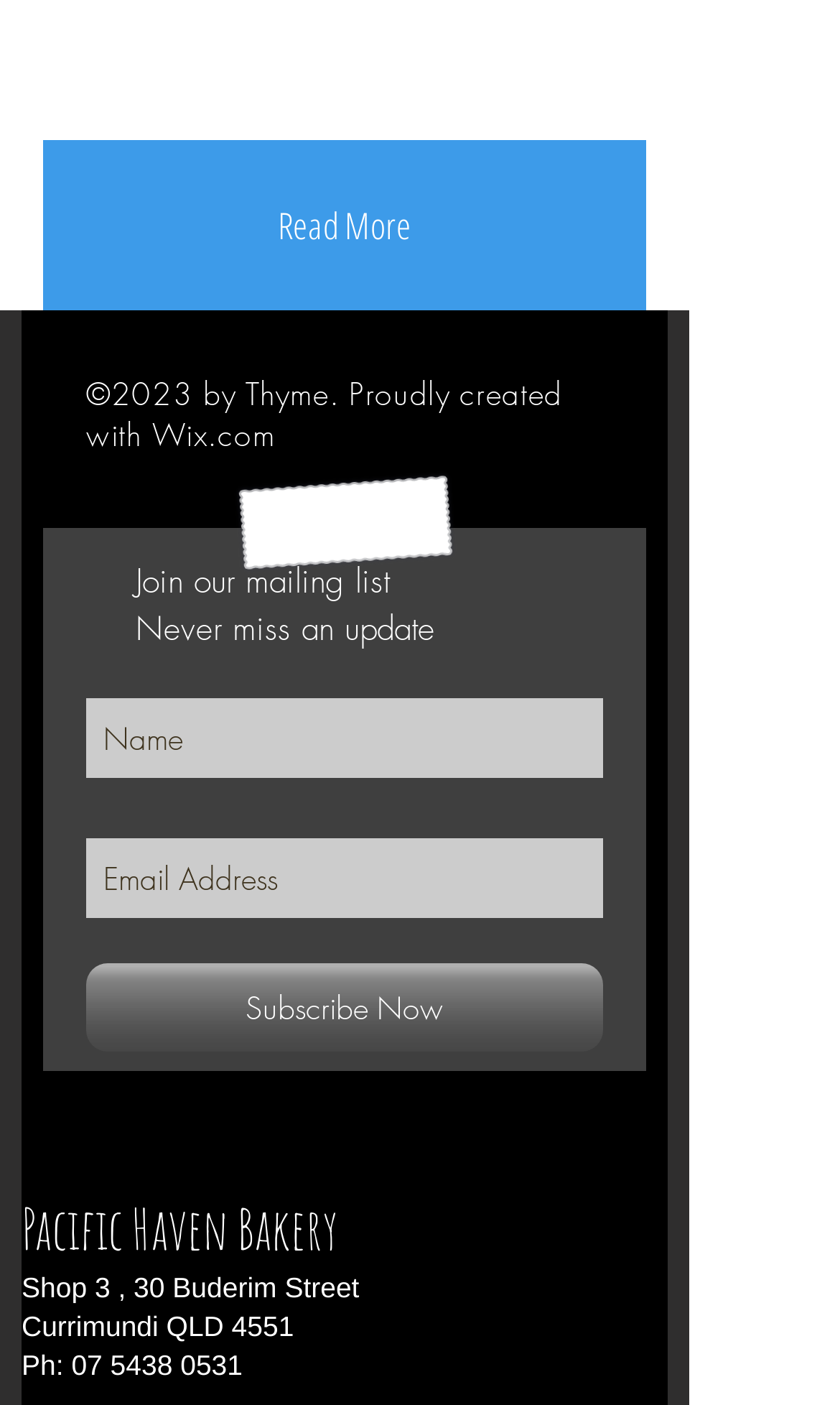Show the bounding box coordinates for the element that needs to be clicked to execute the following instruction: "Call 07 5438 0531". Provide the coordinates in the form of four float numbers between 0 and 1, i.e., [left, top, right, bottom].

[0.085, 0.96, 0.289, 0.983]